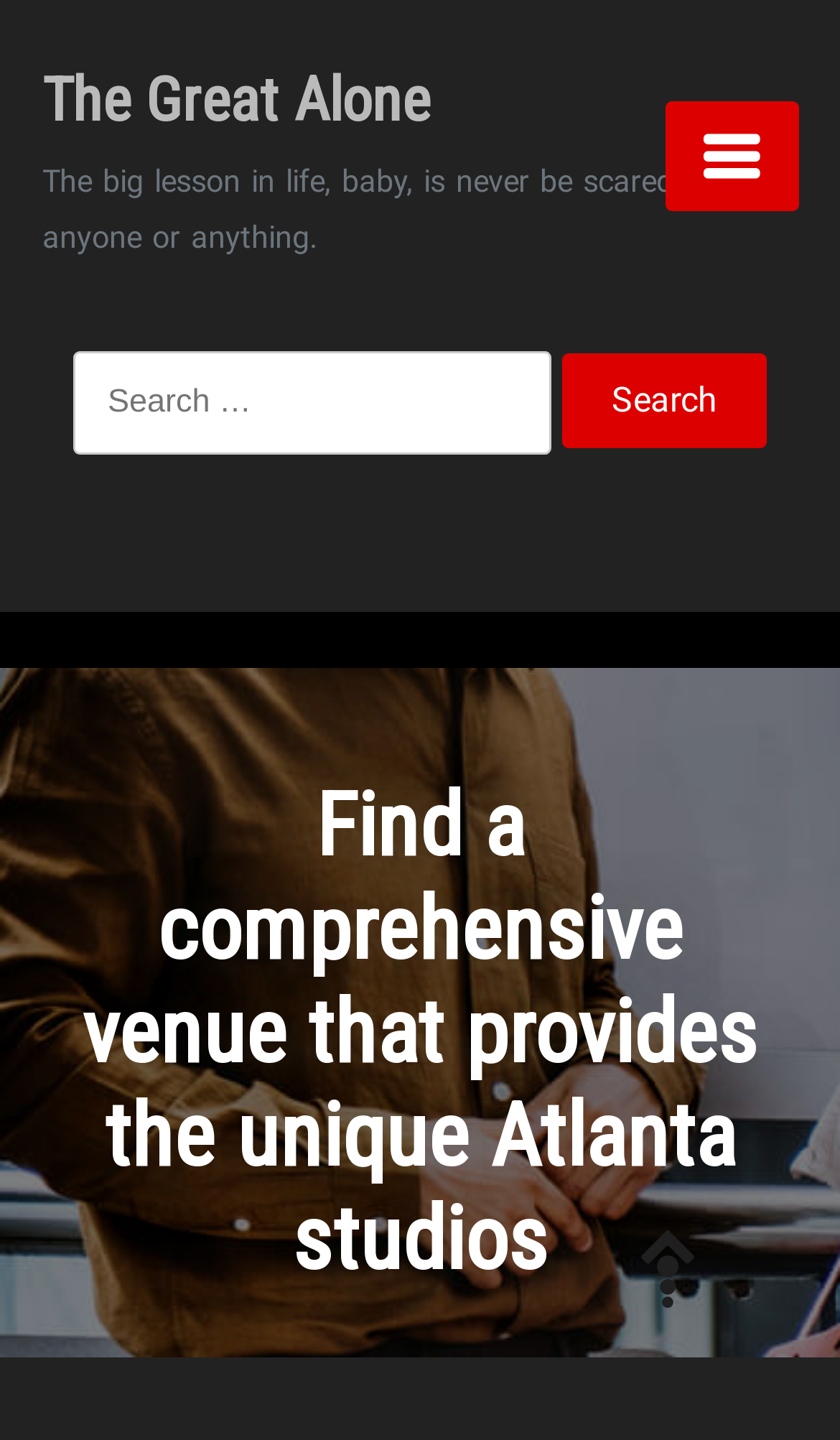From the element description: "The Great Alone", extract the bounding box coordinates of the UI element. The coordinates should be expressed as four float numbers between 0 and 1, in the order [left, top, right, bottom].

[0.05, 0.045, 0.512, 0.094]